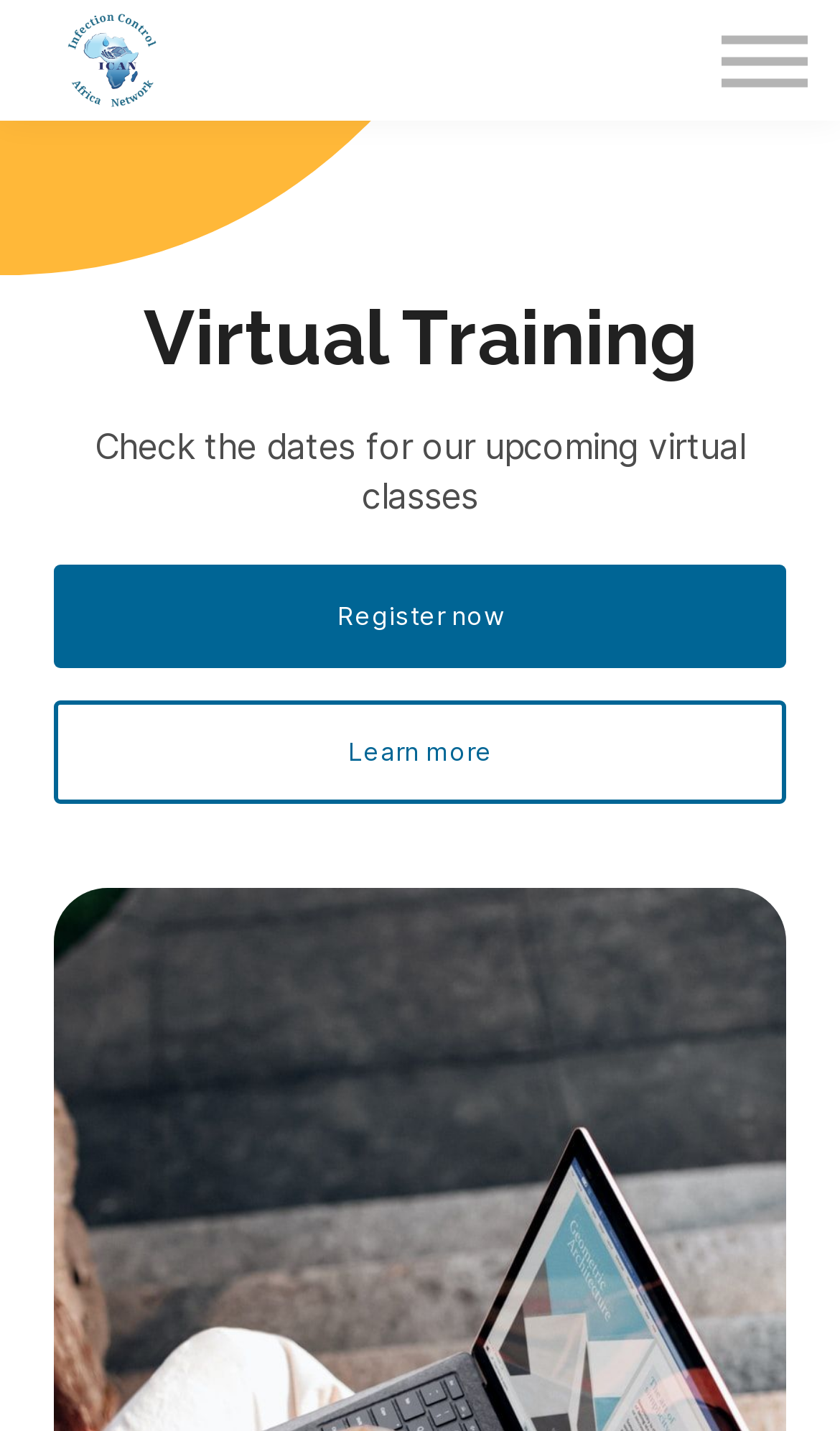What is the text above the 'Learn more' button?
By examining the image, provide a one-word or phrase answer.

Check the dates for our upcoming virtual classes